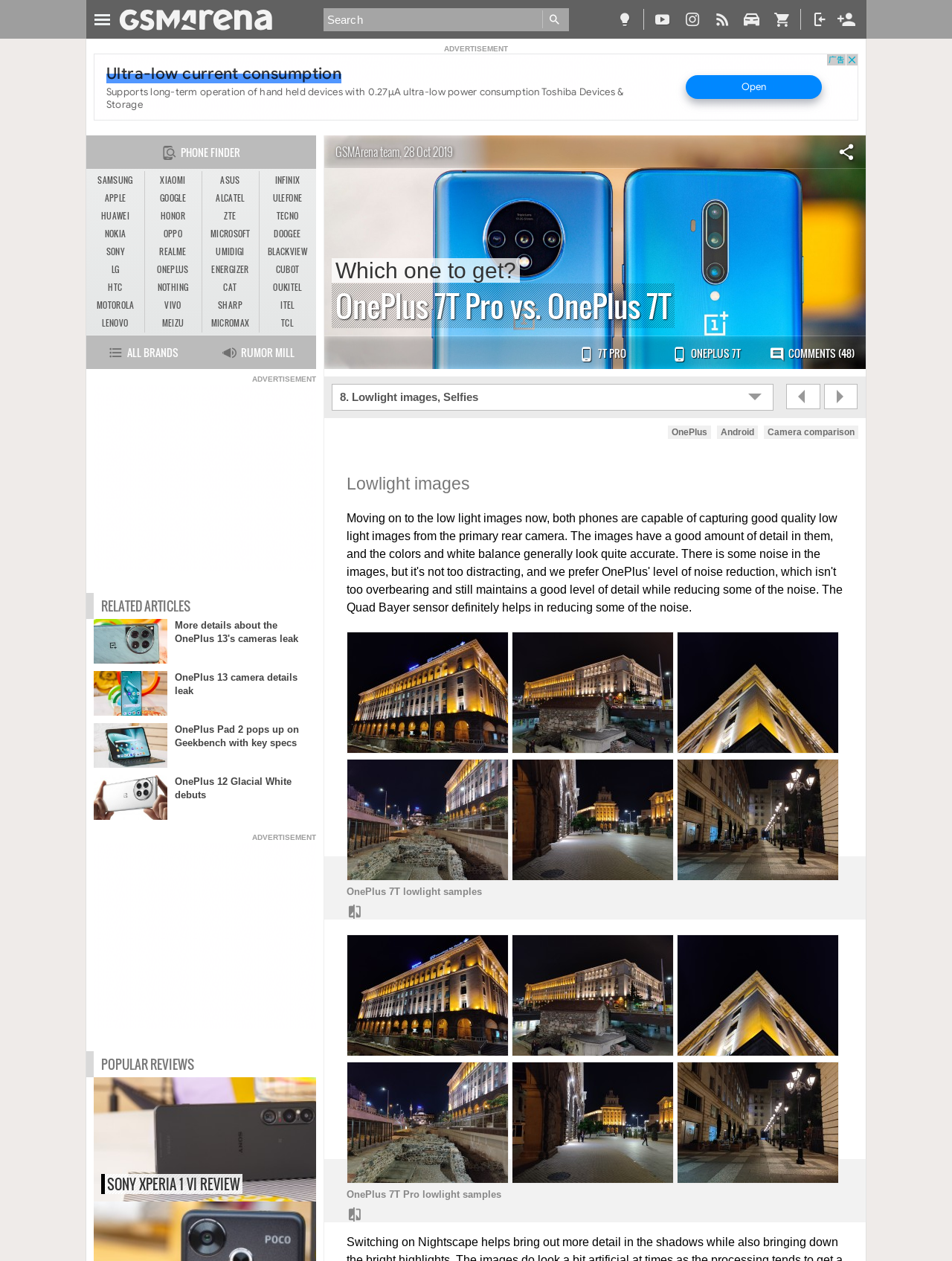Locate the bounding box coordinates of the clickable area needed to fulfill the instruction: "Search".

[0.339, 0.006, 0.597, 0.025]